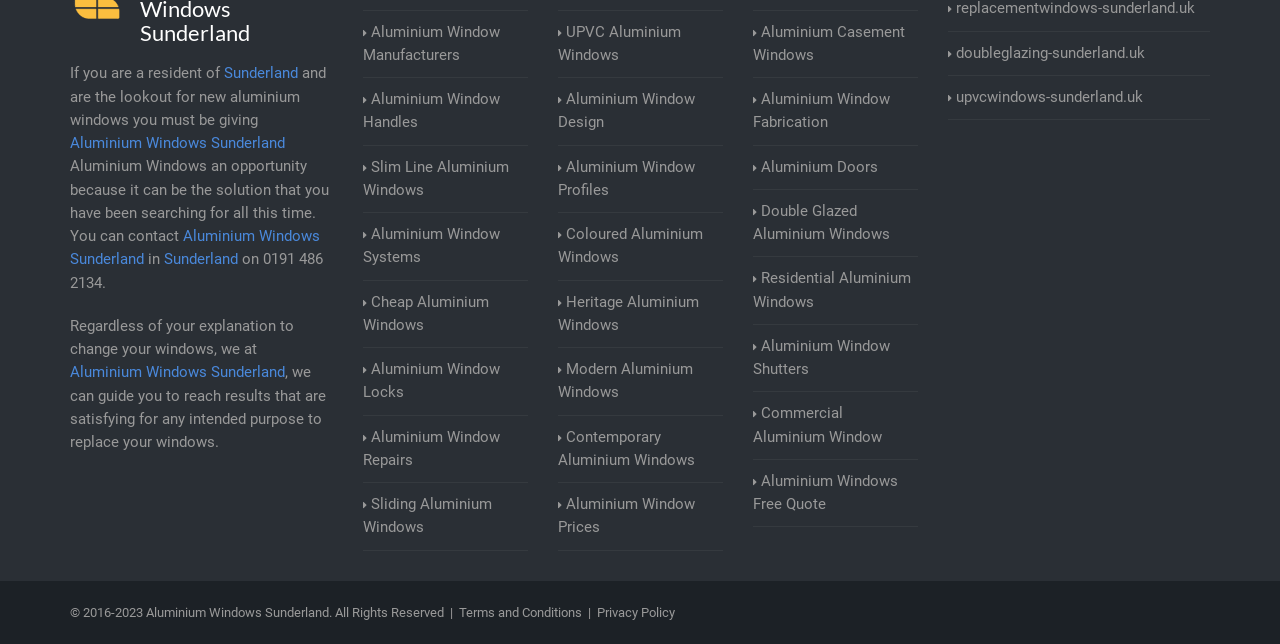Please locate the bounding box coordinates for the element that should be clicked to achieve the following instruction: "Call 0191 486 2134". Ensure the coordinates are given as four float numbers between 0 and 1, i.e., [left, top, right, bottom].

[0.055, 0.389, 0.252, 0.453]